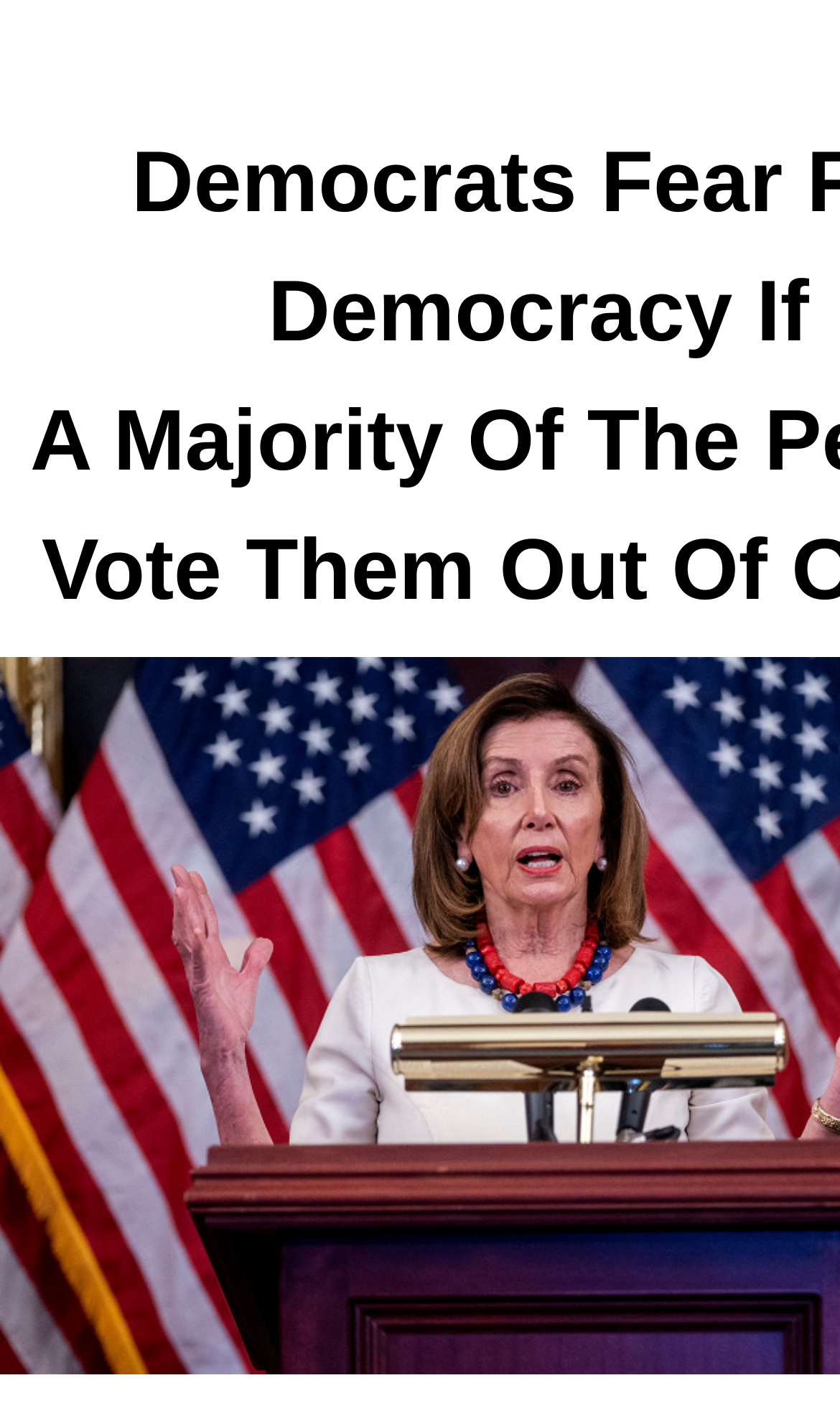Determine the webpage's heading and output its text content.

Democrats Fear For Democracy If
A Majority Of The People Vote Them Out Of Office
